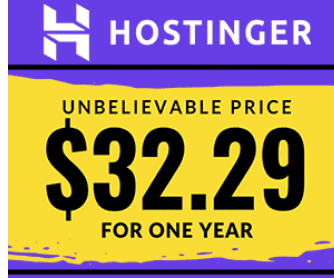Respond to the question below with a single word or phrase: What is the price of the one-year subscription?

$32.29